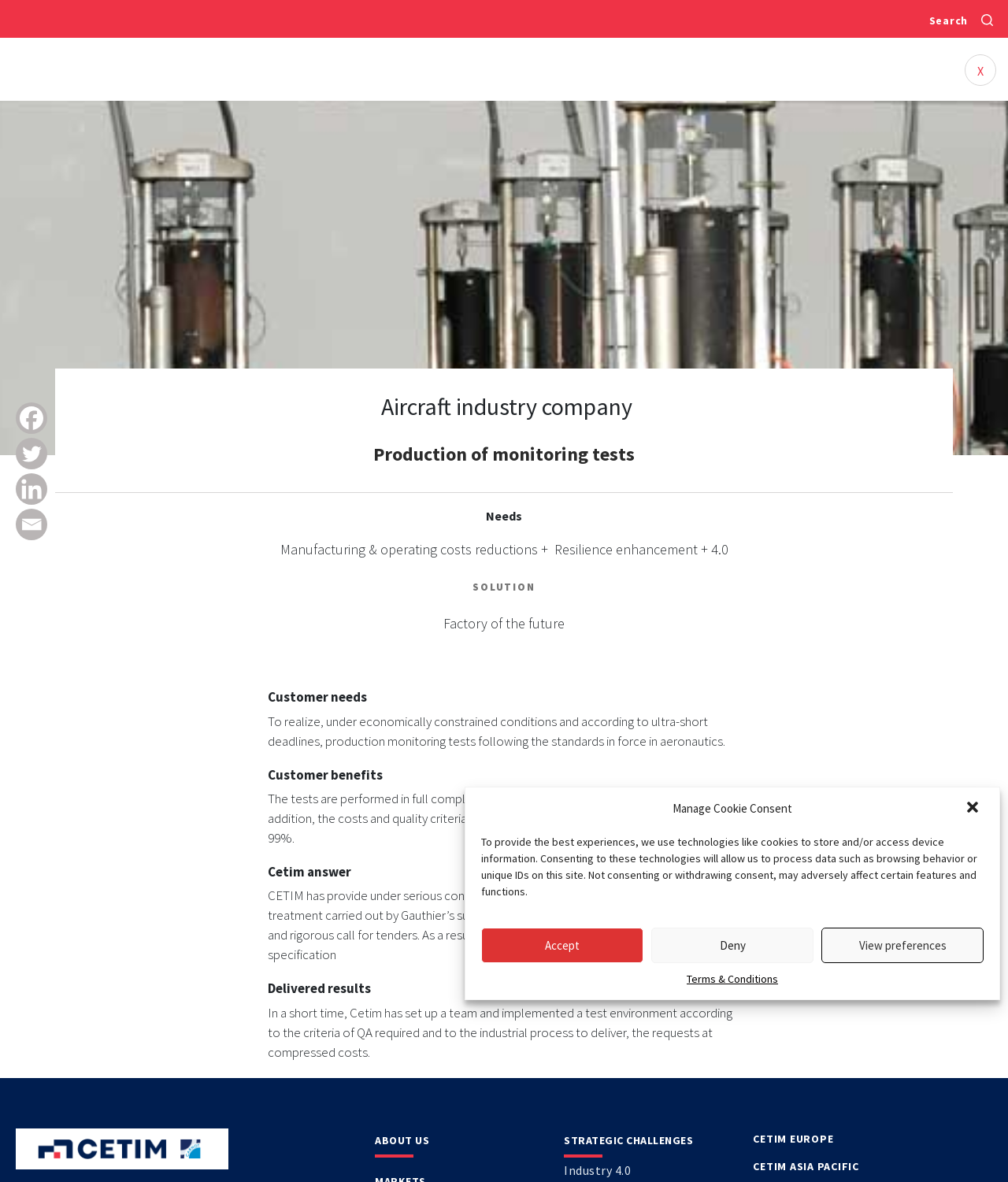What is the name of the company that CETIM worked with?
Using the information from the image, answer the question thoroughly.

According to the webpage content, specifically the section 'Cetim answer', it can be inferred that CETIM worked with a company called Gauthier.